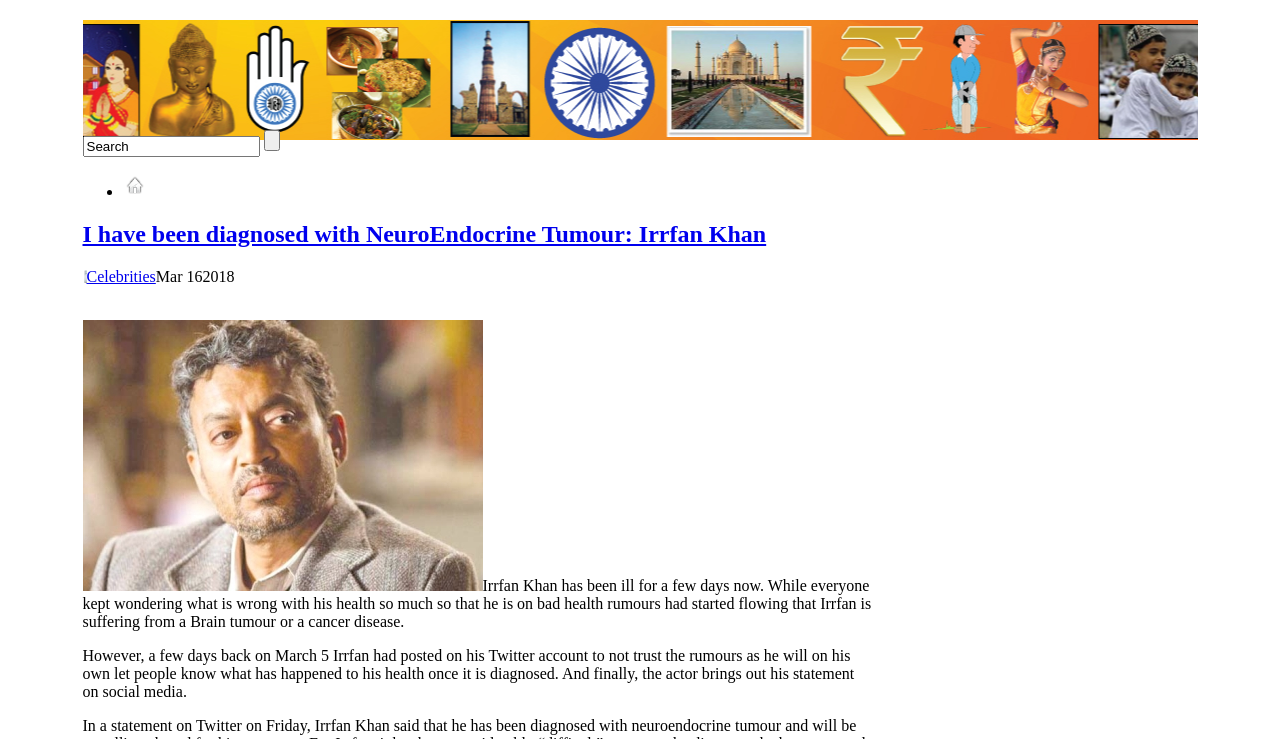Bounding box coordinates are given in the format (top-left x, top-left y, bottom-right x, bottom-right y). All values should be floating point numbers between 0 and 1. Provide the bounding box coordinate for the UI element described as: Celebrities

[0.068, 0.362, 0.122, 0.385]